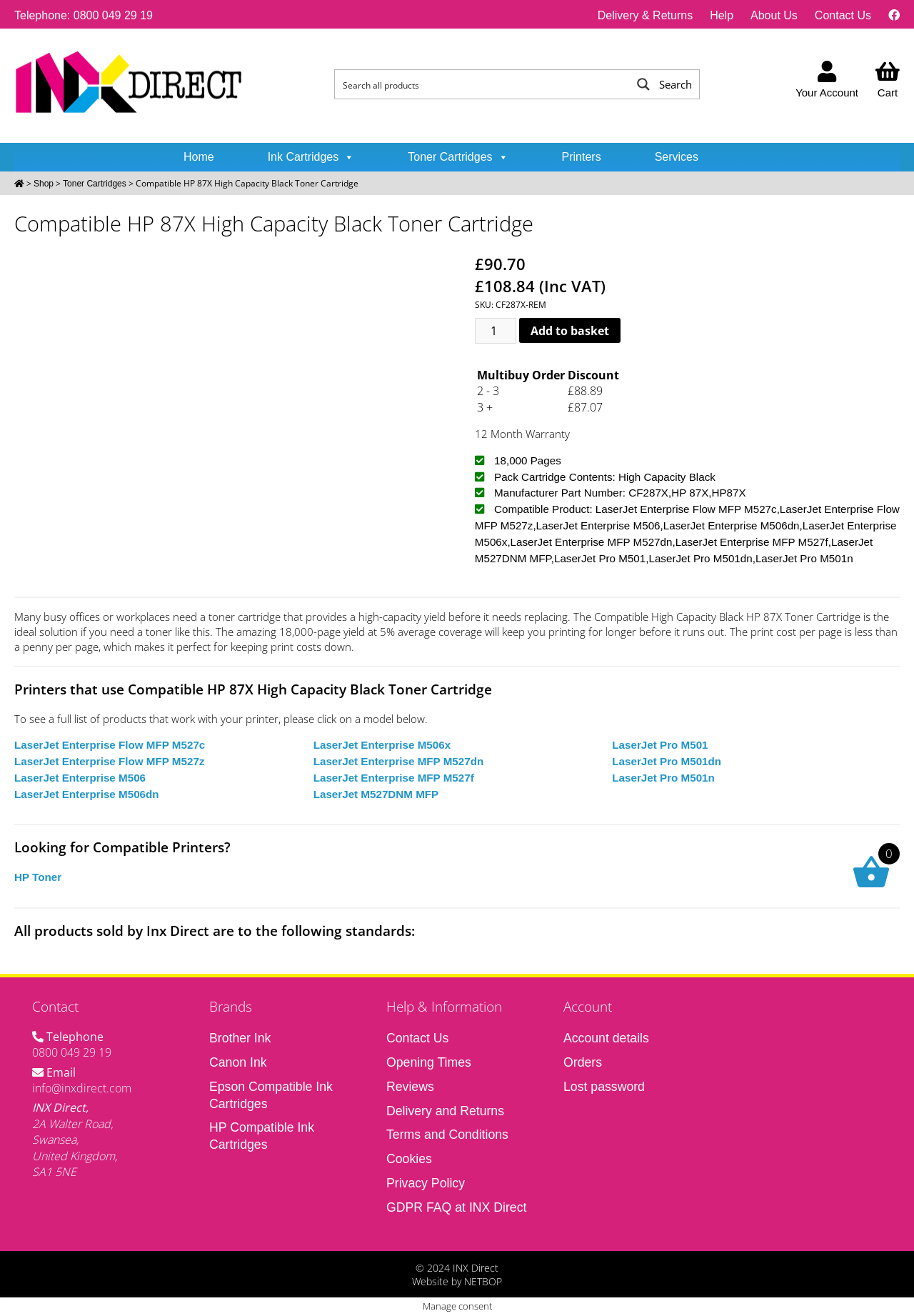Determine the bounding box coordinates for the clickable element required to fulfill the instruction: "View shopping cart". Provide the coordinates as four float numbers between 0 and 1, i.e., [left, top, right, bottom].

[0.958, 0.05, 0.984, 0.075]